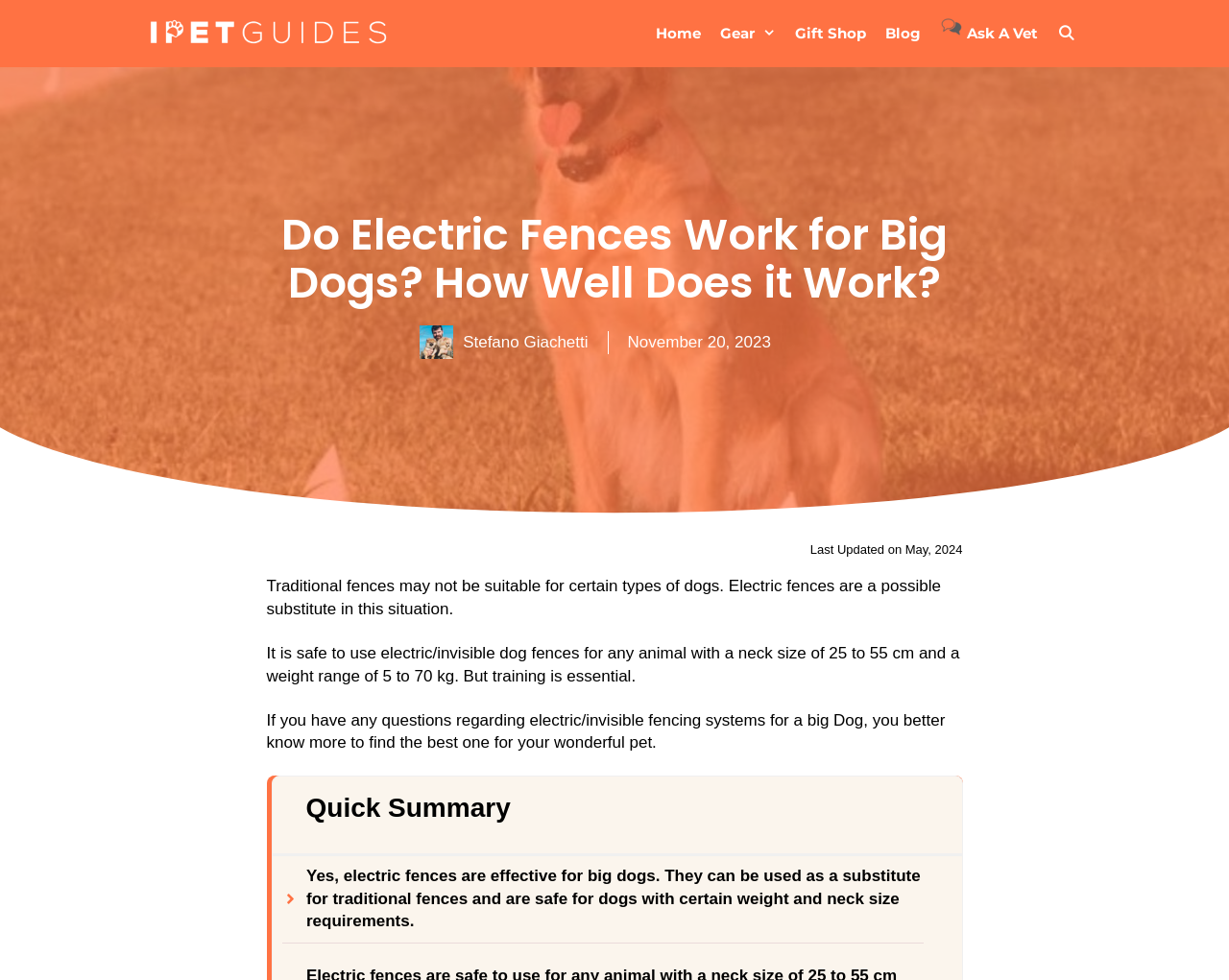Respond to the following query with just one word or a short phrase: 
Who is the author of the article?

Stefano Giachetti